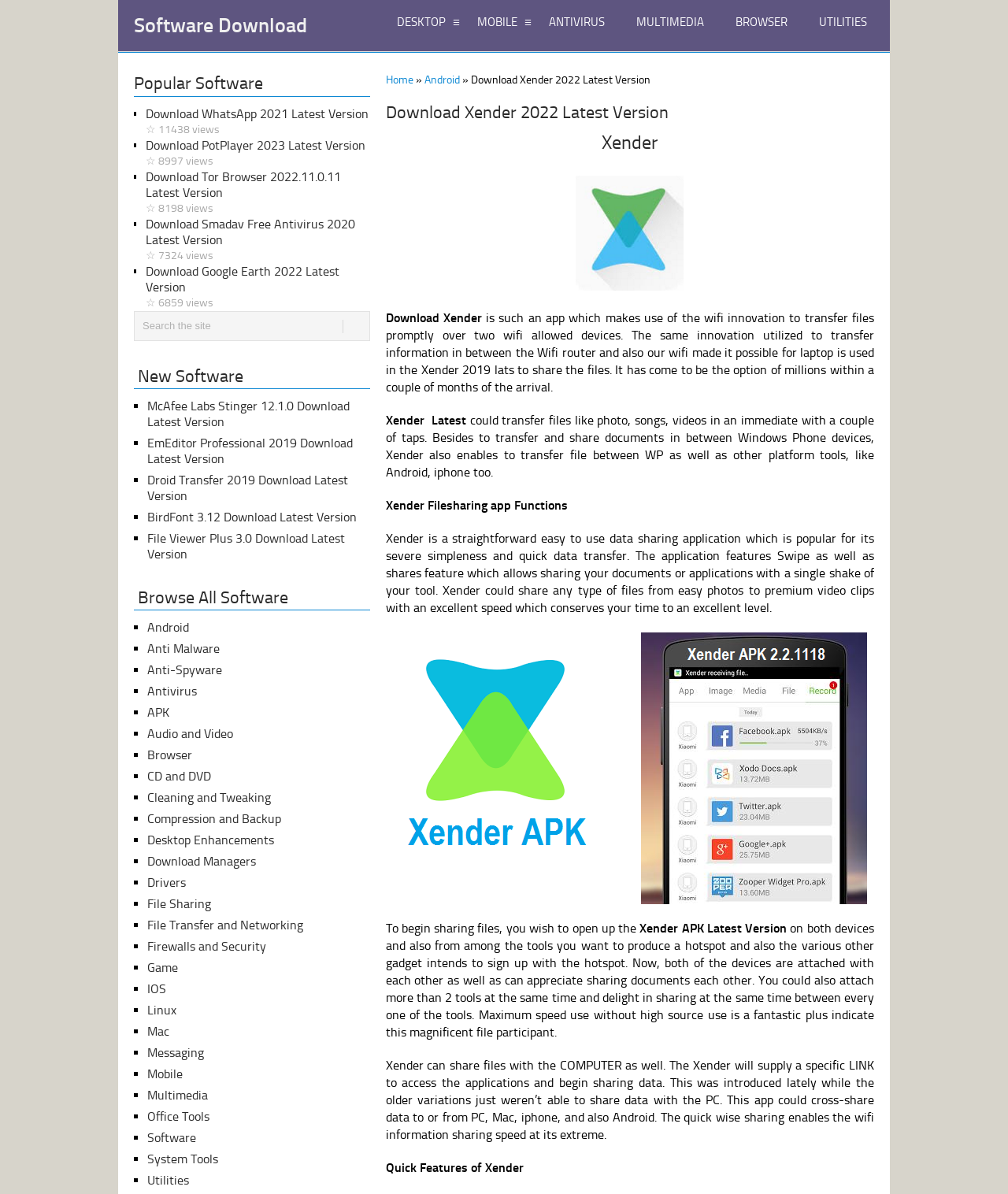Using the format (top-left x, top-left y, bottom-right x, bottom-right y), and given the element description, identify the bounding box coordinates within the screenshot: Mac

[0.146, 0.857, 0.168, 0.87]